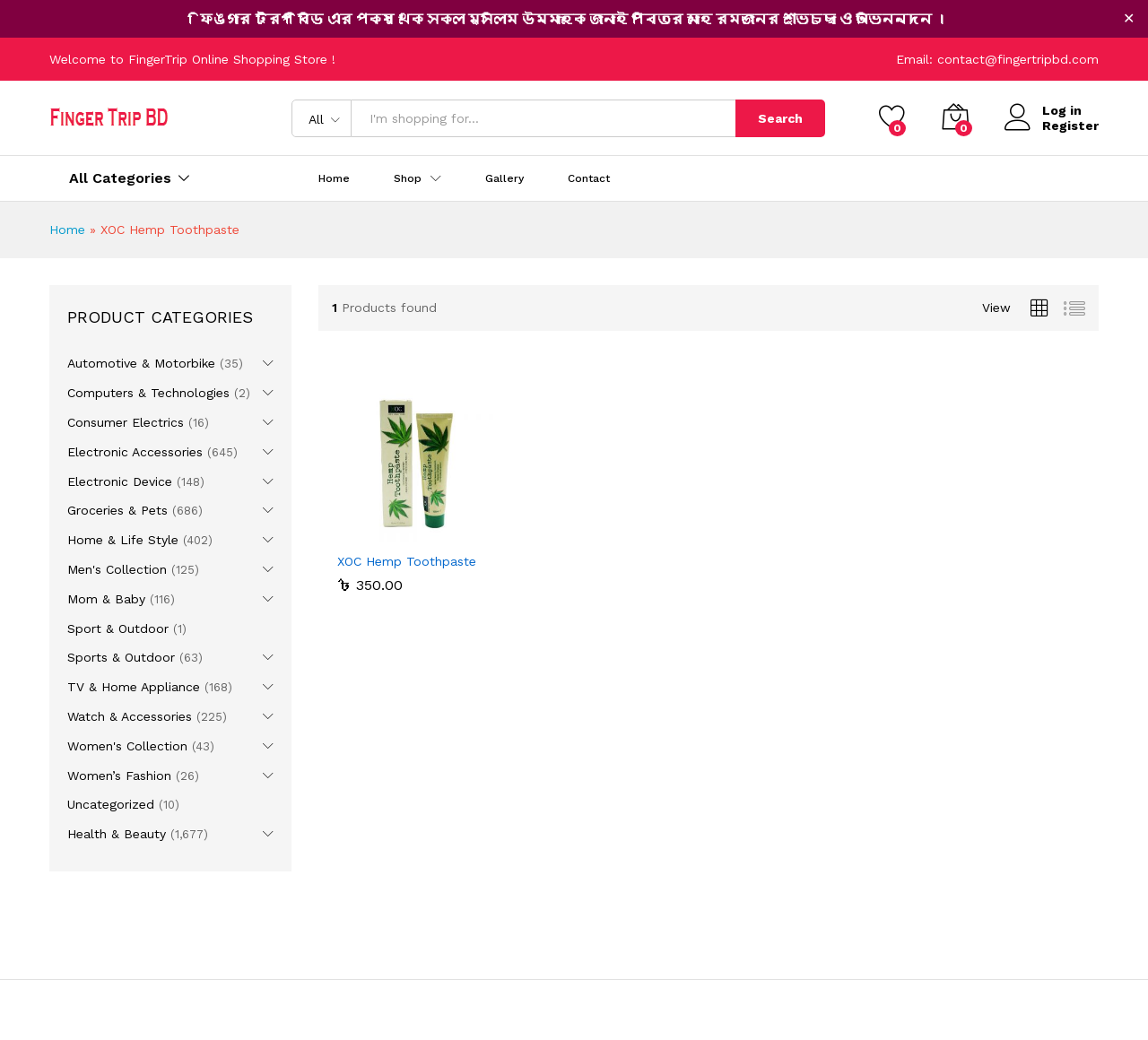Can you specify the bounding box coordinates of the area that needs to be clicked to fulfill the following instruction: "View product details"?

[0.294, 0.532, 0.431, 0.552]